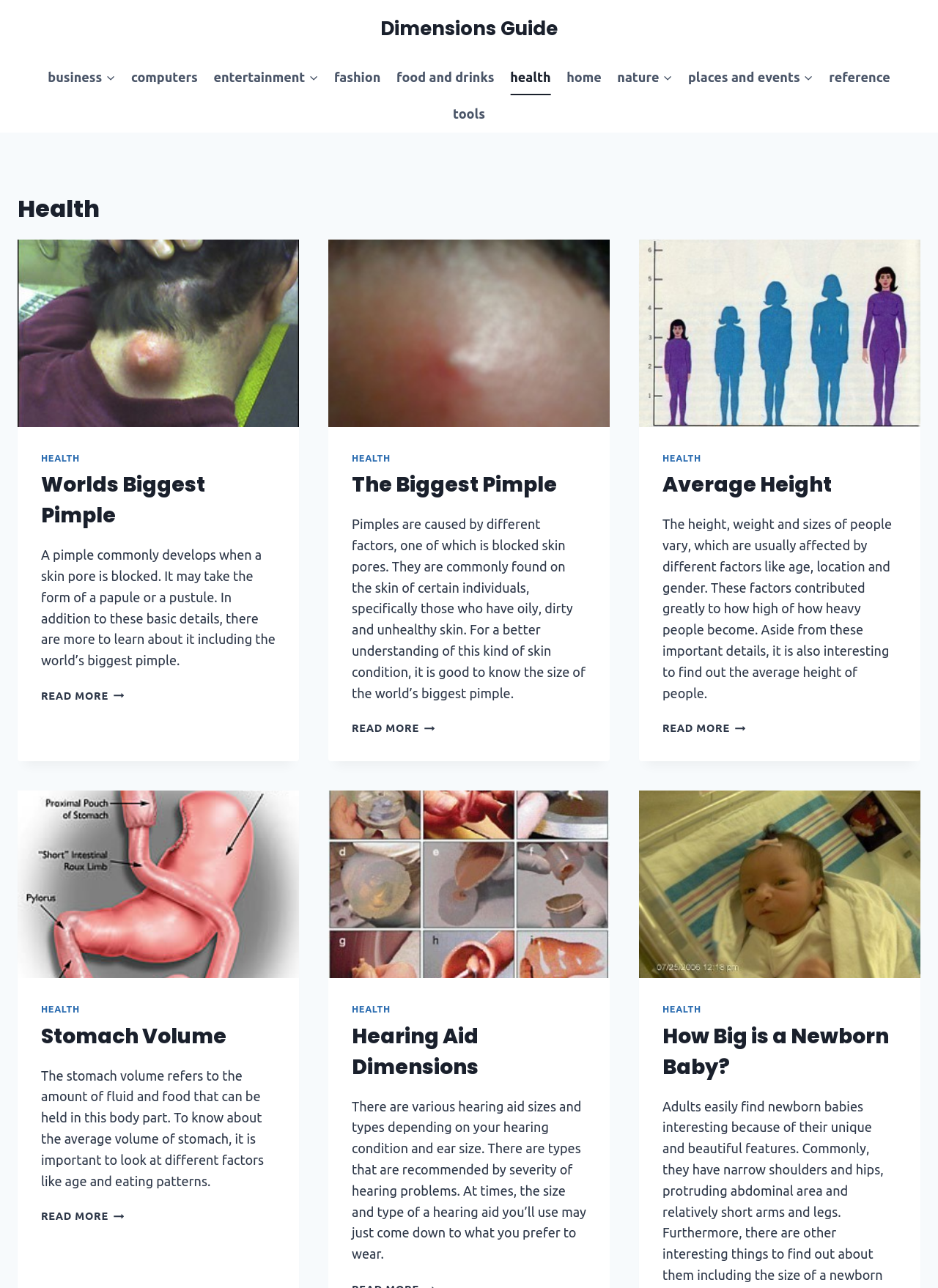What is the topic of the image 'Hearing Aid Dimensions'?
Based on the screenshot, provide a one-word or short-phrase response.

Hearing Aid